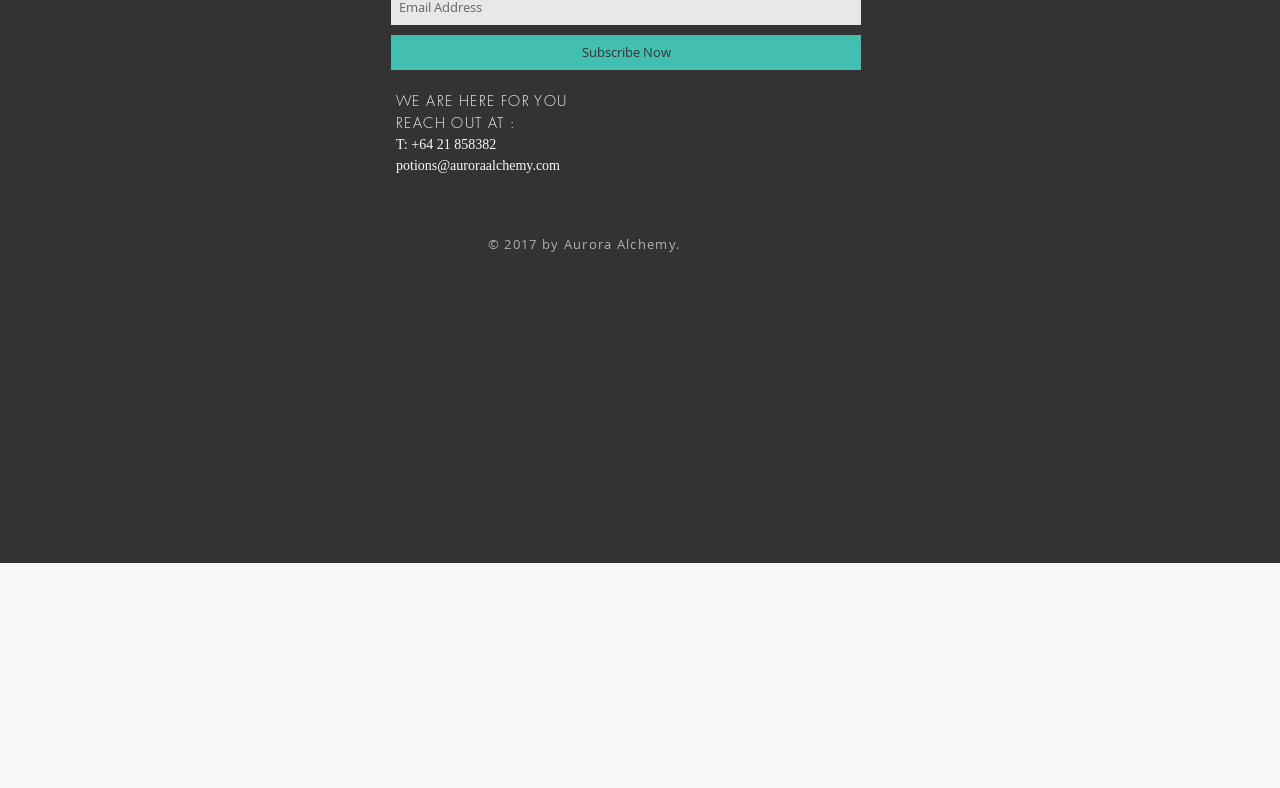What social media platforms are listed?
Answer with a single word or phrase by referring to the visual content.

Facebook, Instagram, Twitter, YouTube